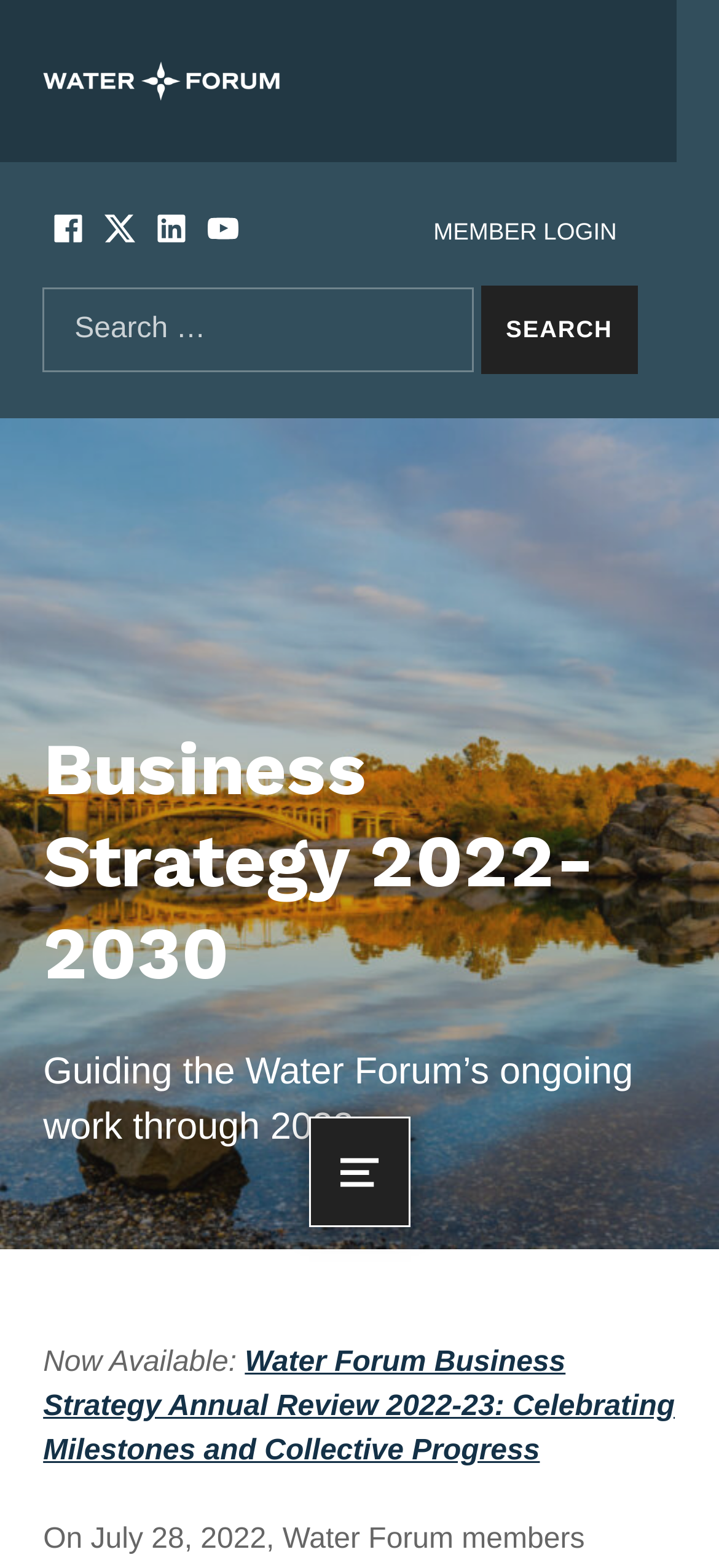Use a single word or phrase to respond to the question:
What is the logo of the Sacramento Water Forum?

Water Forum logomark white